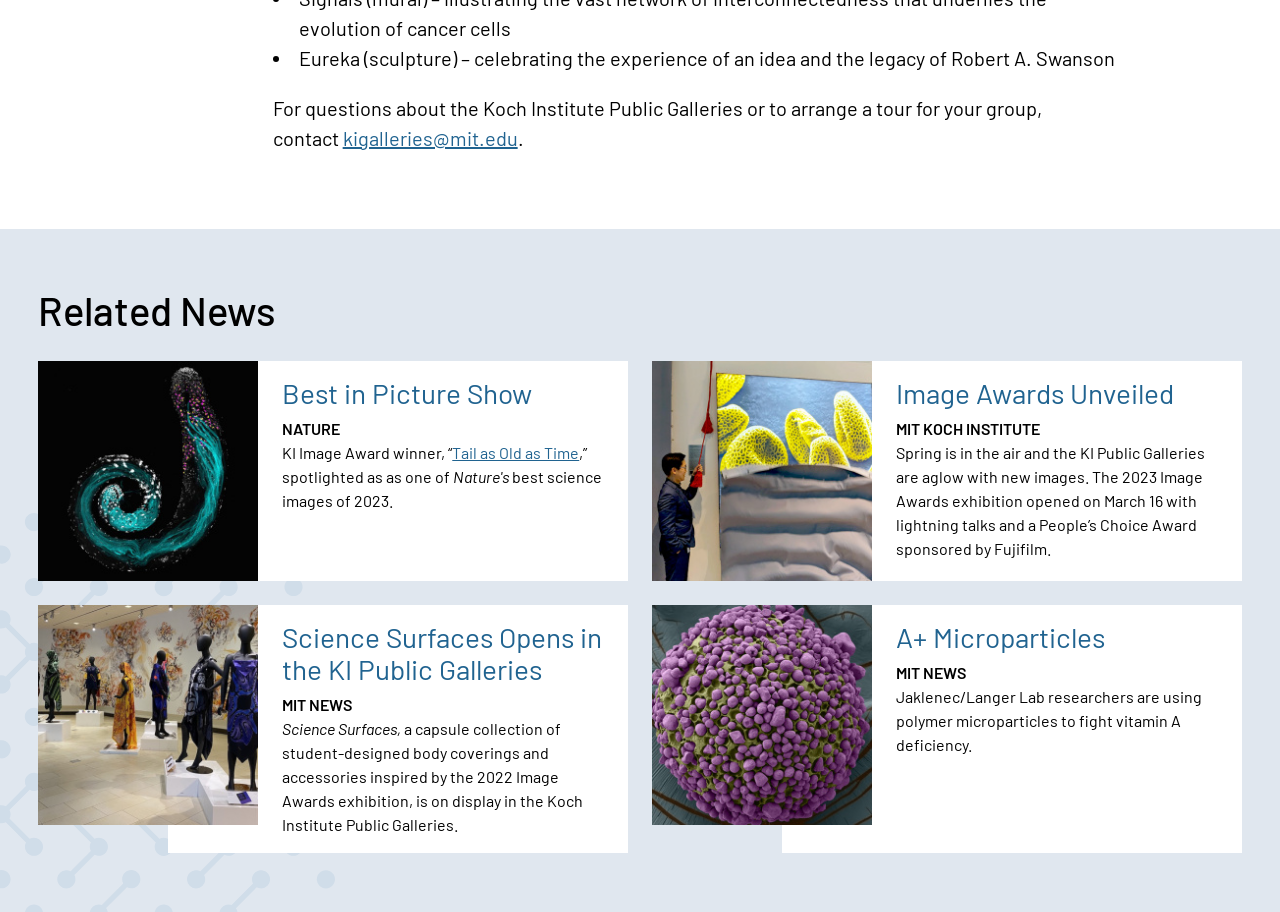Provide the bounding box coordinates in the format (top-left x, top-left y, bottom-right x, bottom-right y). All values are floating point numbers between 0 and 1. Determine the bounding box coordinate of the UI element described as: Best in Picture Show

[0.221, 0.412, 0.416, 0.449]